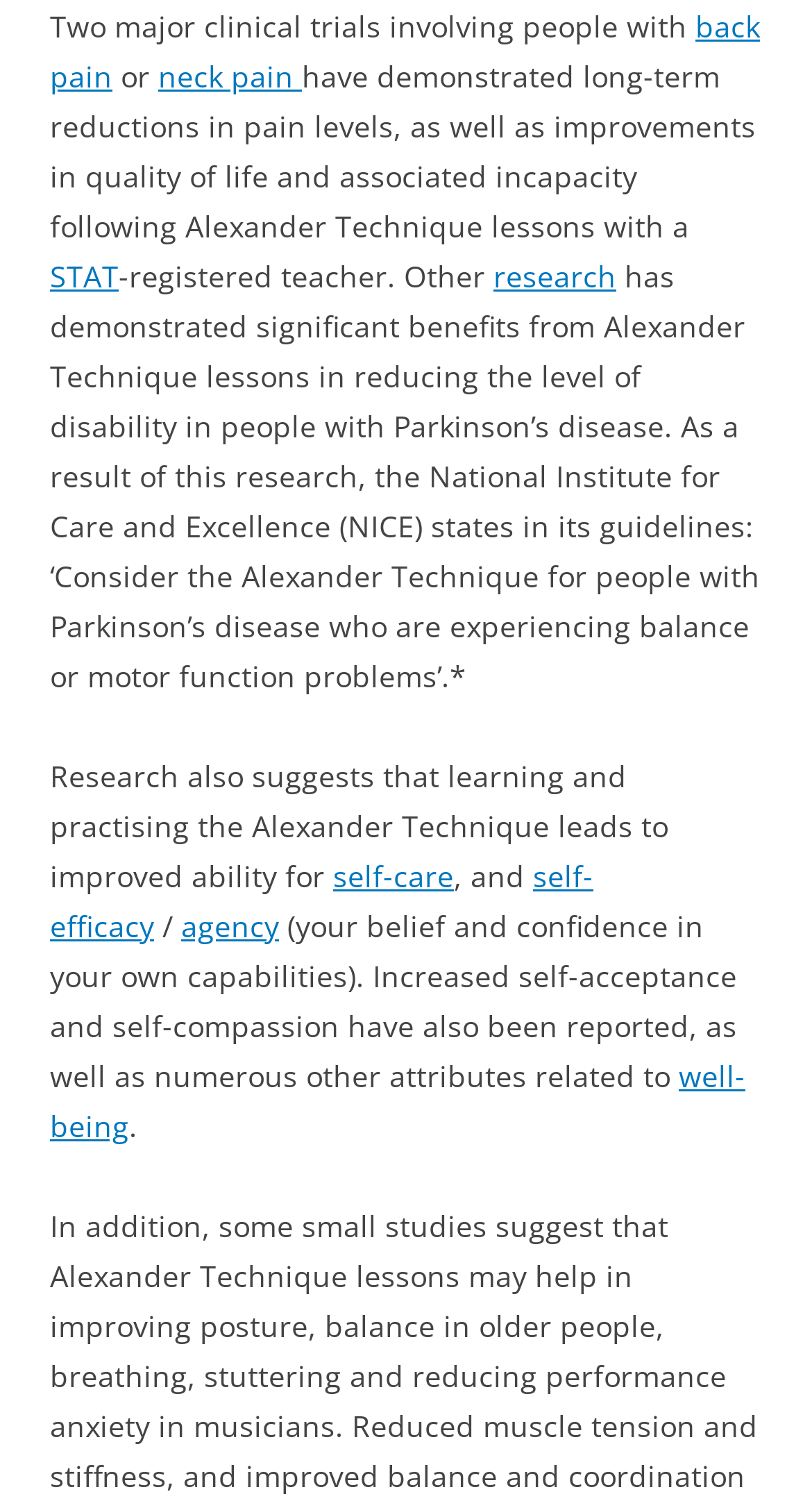What is associated with increased self-acceptance and self-compassion?
Please look at the screenshot and answer using one word or phrase.

well-being